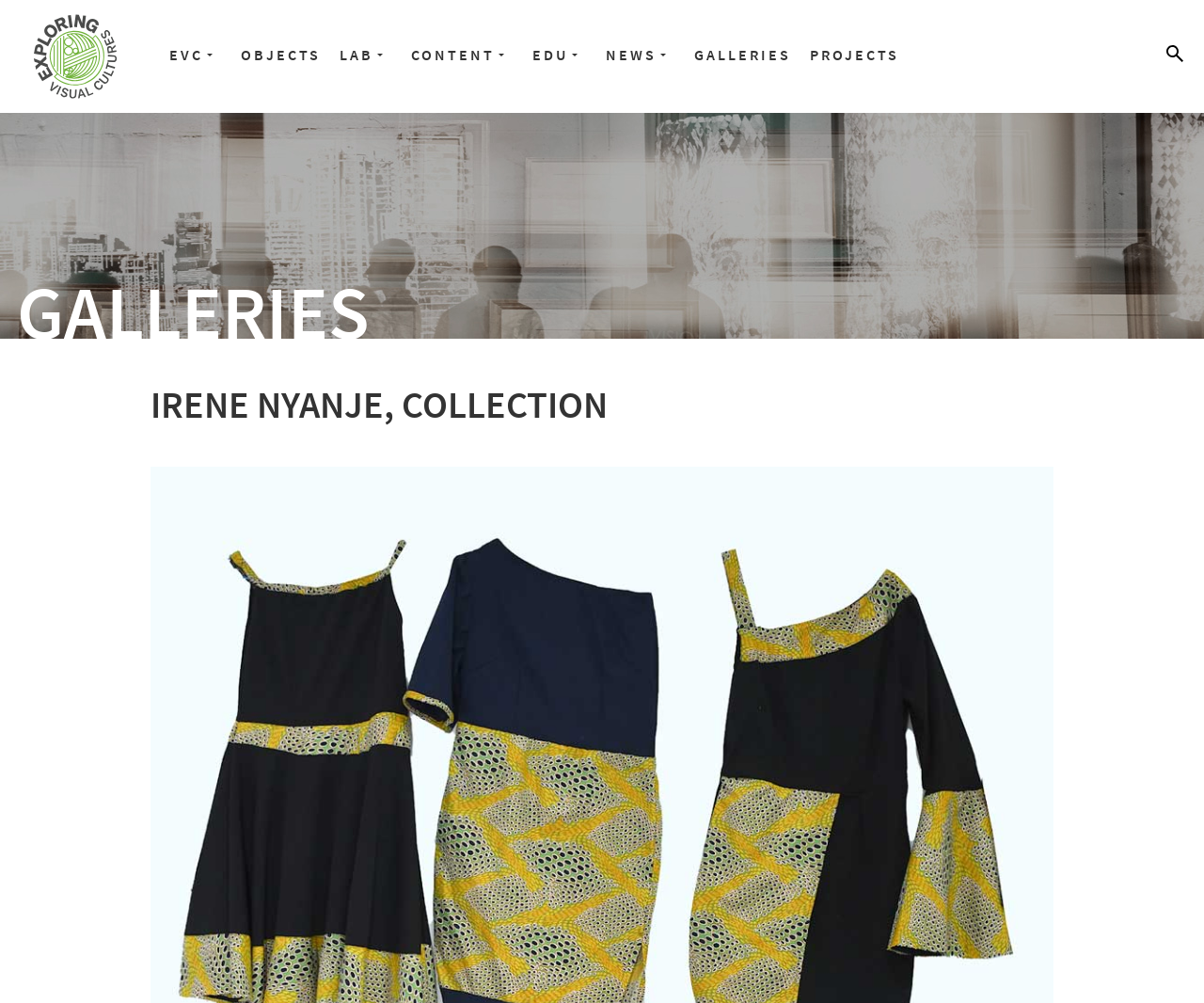Determine the bounding box coordinates of the region that needs to be clicked to achieve the task: "visit EVC".

[0.141, 0.028, 0.184, 0.081]